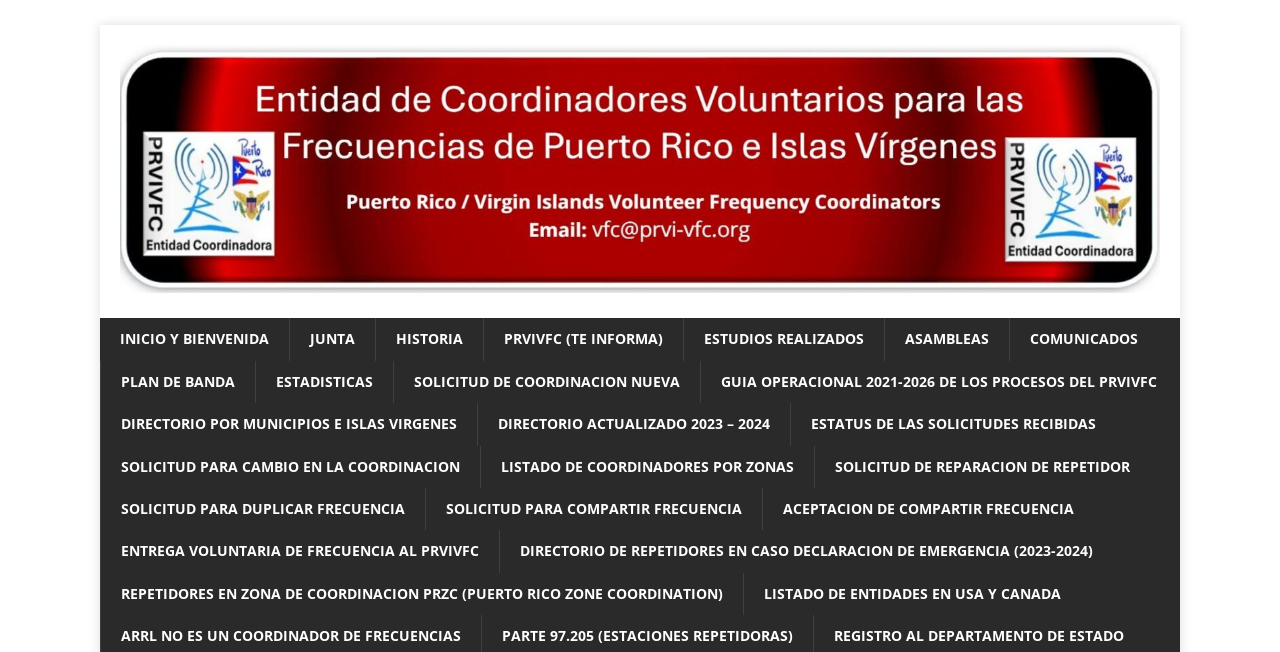Find the bounding box coordinates of the element to click in order to complete the given instruction: "Click on the 'Previous Post' link."

None